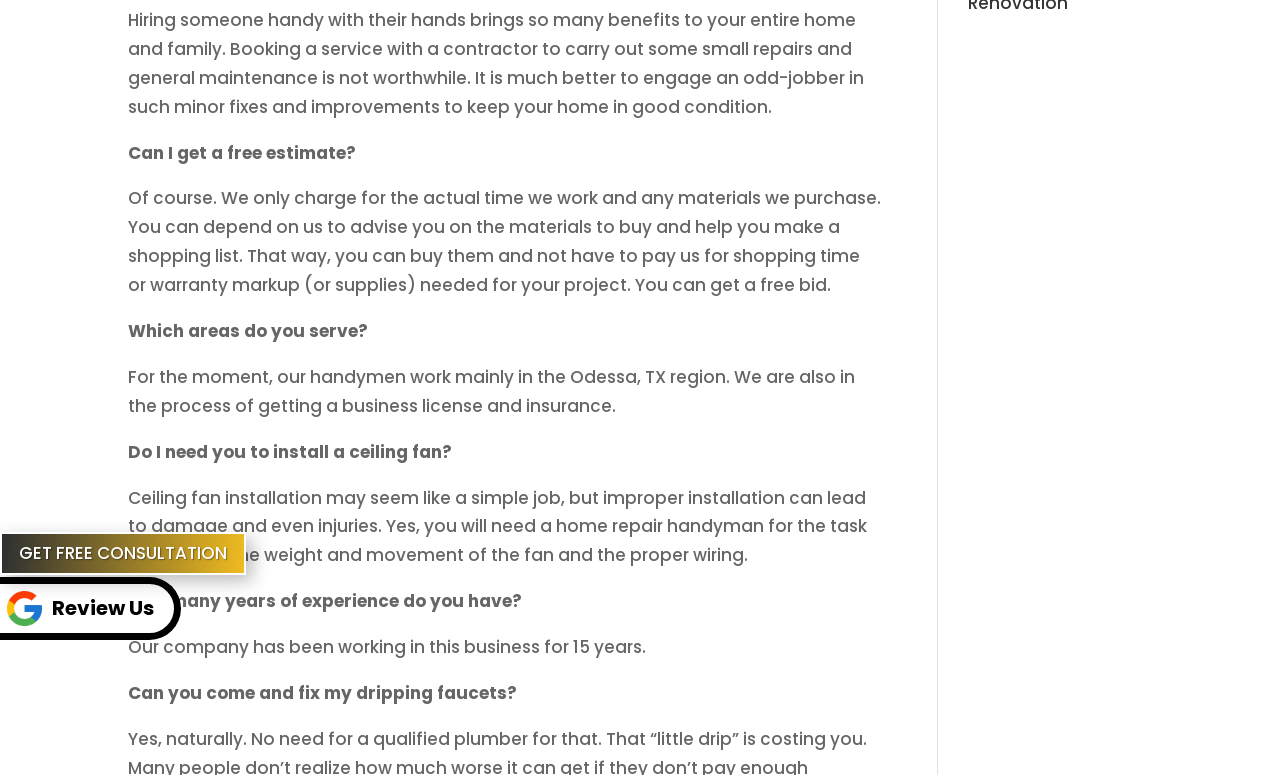Find the bounding box coordinates corresponding to the UI element with the description: "Review Us". The coordinates should be formatted as [left, top, right, bottom], with values as floats between 0 and 1.

[0.0, 0.745, 0.141, 0.826]